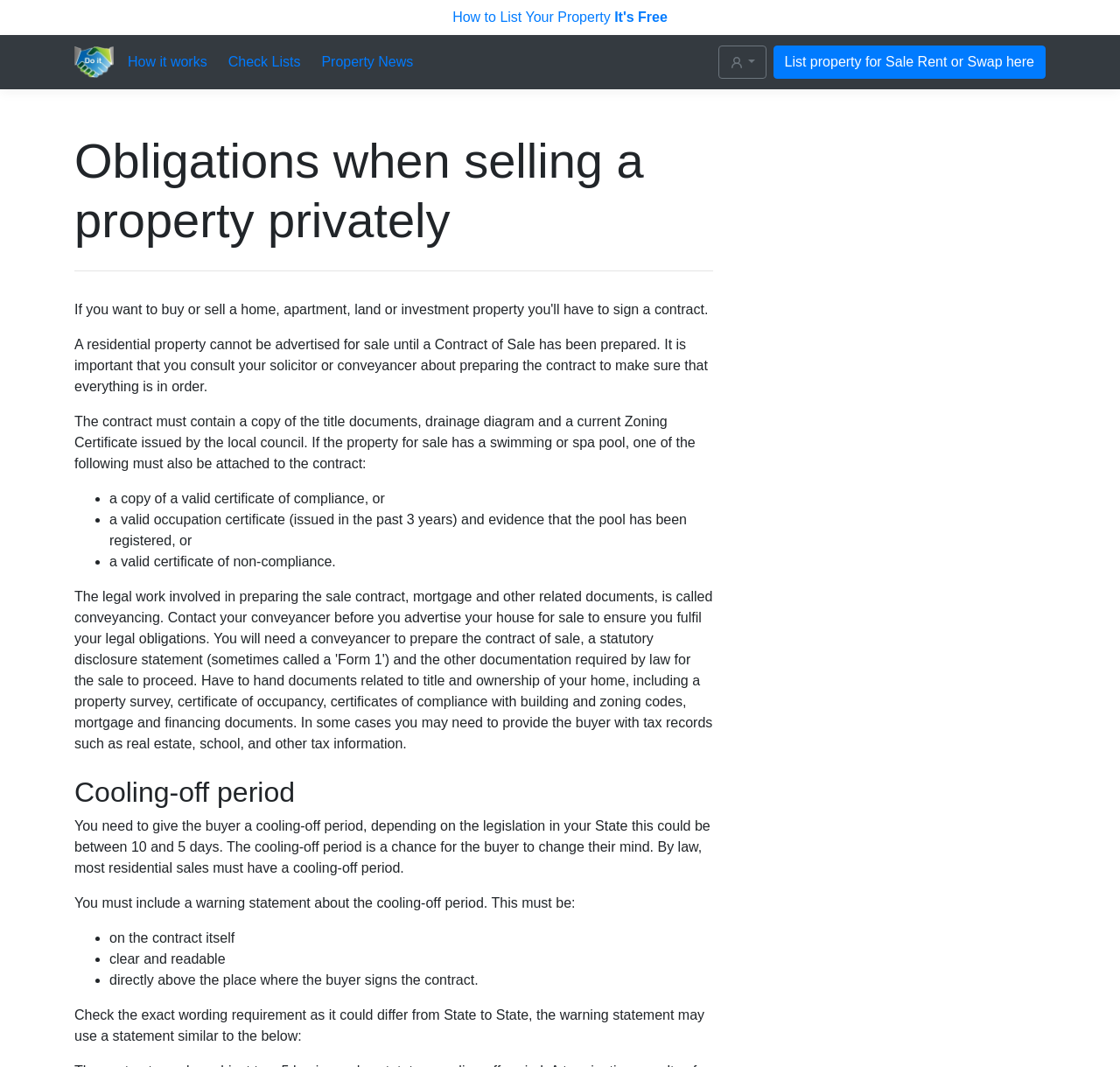Locate the bounding box of the UI element described by: "How it works" in the given webpage screenshot.

[0.114, 0.049, 0.185, 0.068]